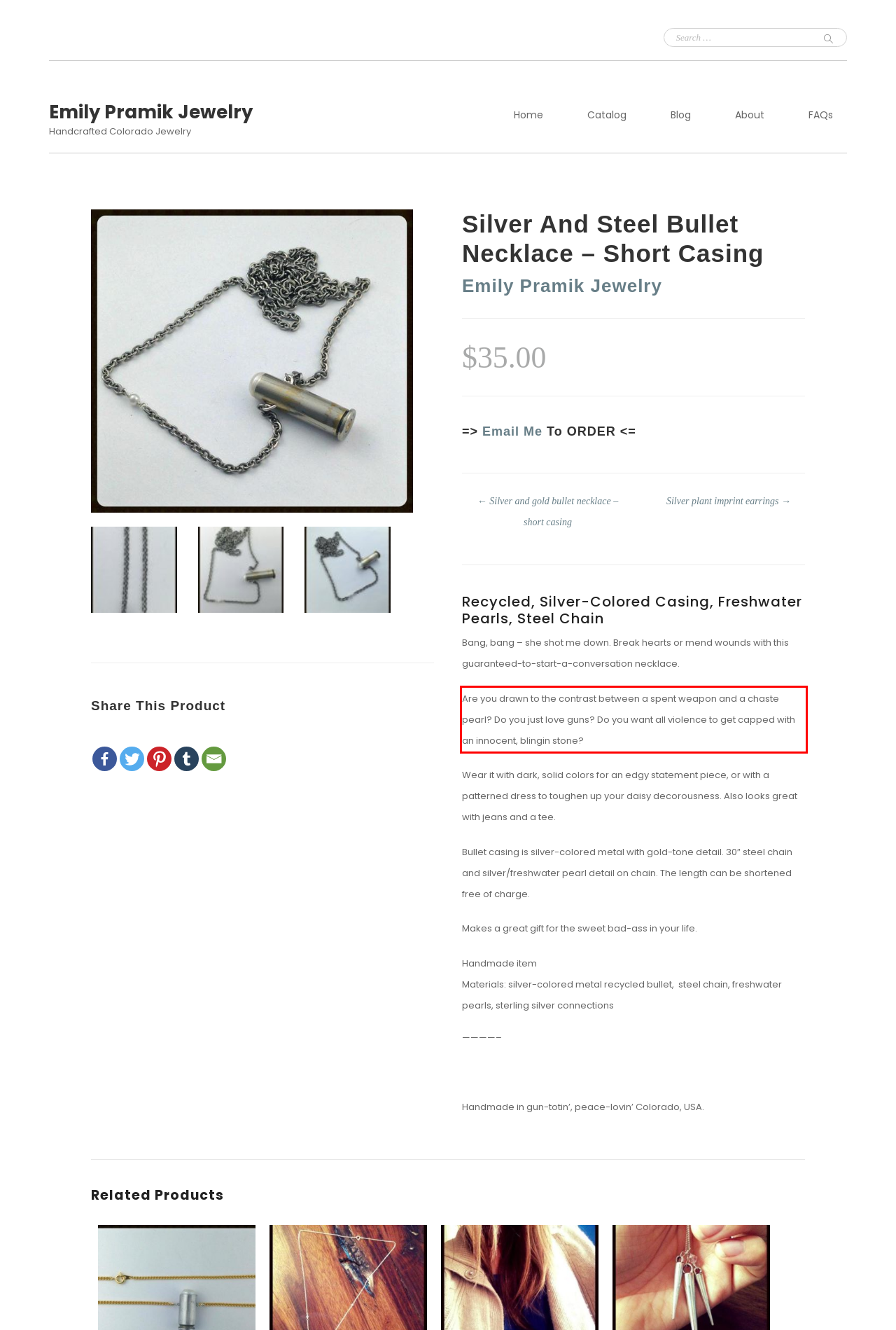You are provided with a screenshot of a webpage that includes a UI element enclosed in a red rectangle. Extract the text content inside this red rectangle.

Are you drawn to the contrast between a spent weapon and a chaste pearl? Do you just love guns? Do you want all violence to get capped with an innocent, blingin stone?